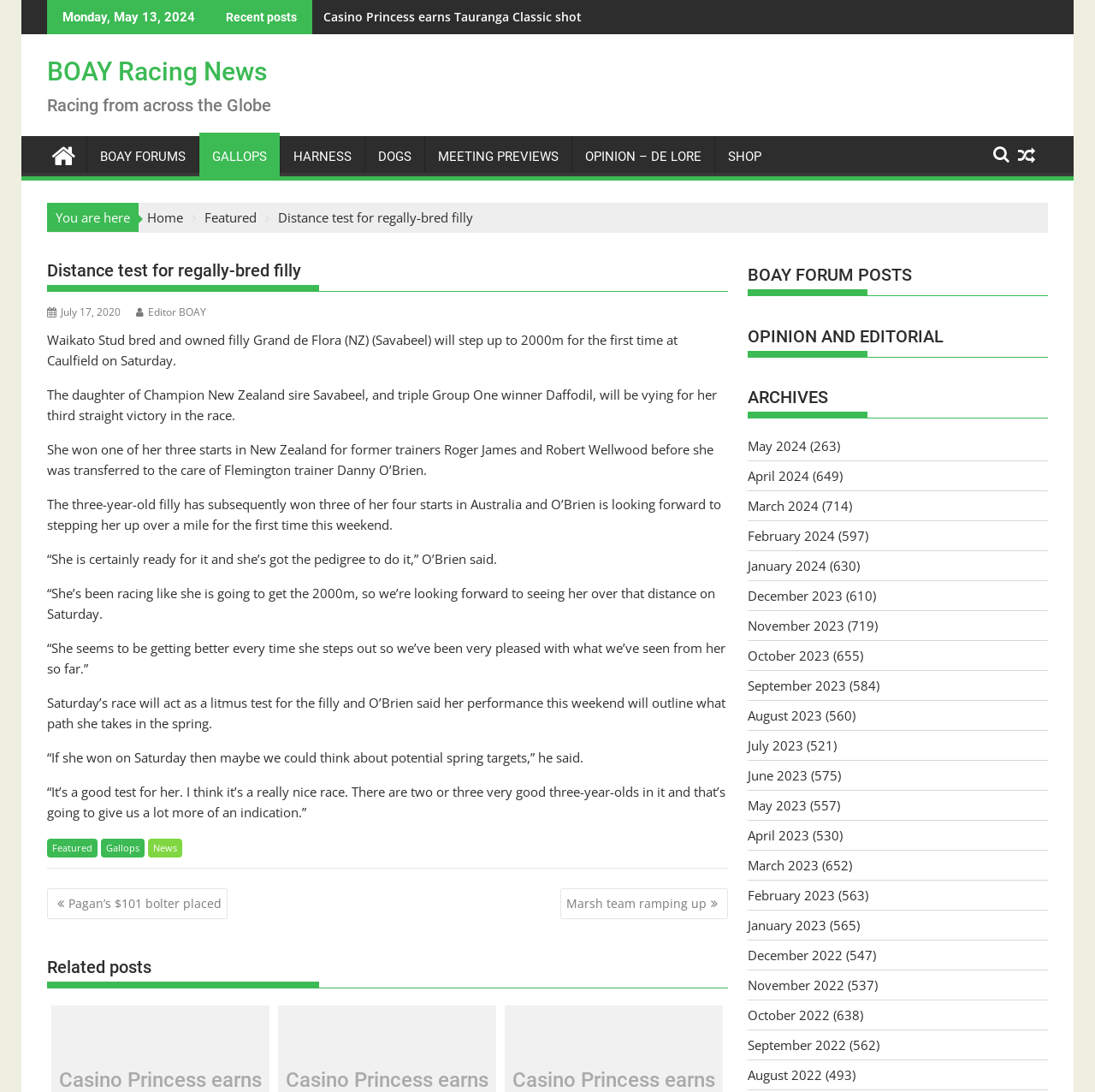Determine the bounding box coordinates of the clickable area required to perform the following instruction: "Click on the 'May 2024' archive link". The coordinates should be represented as four float numbers between 0 and 1: [left, top, right, bottom].

[0.683, 0.4, 0.737, 0.416]